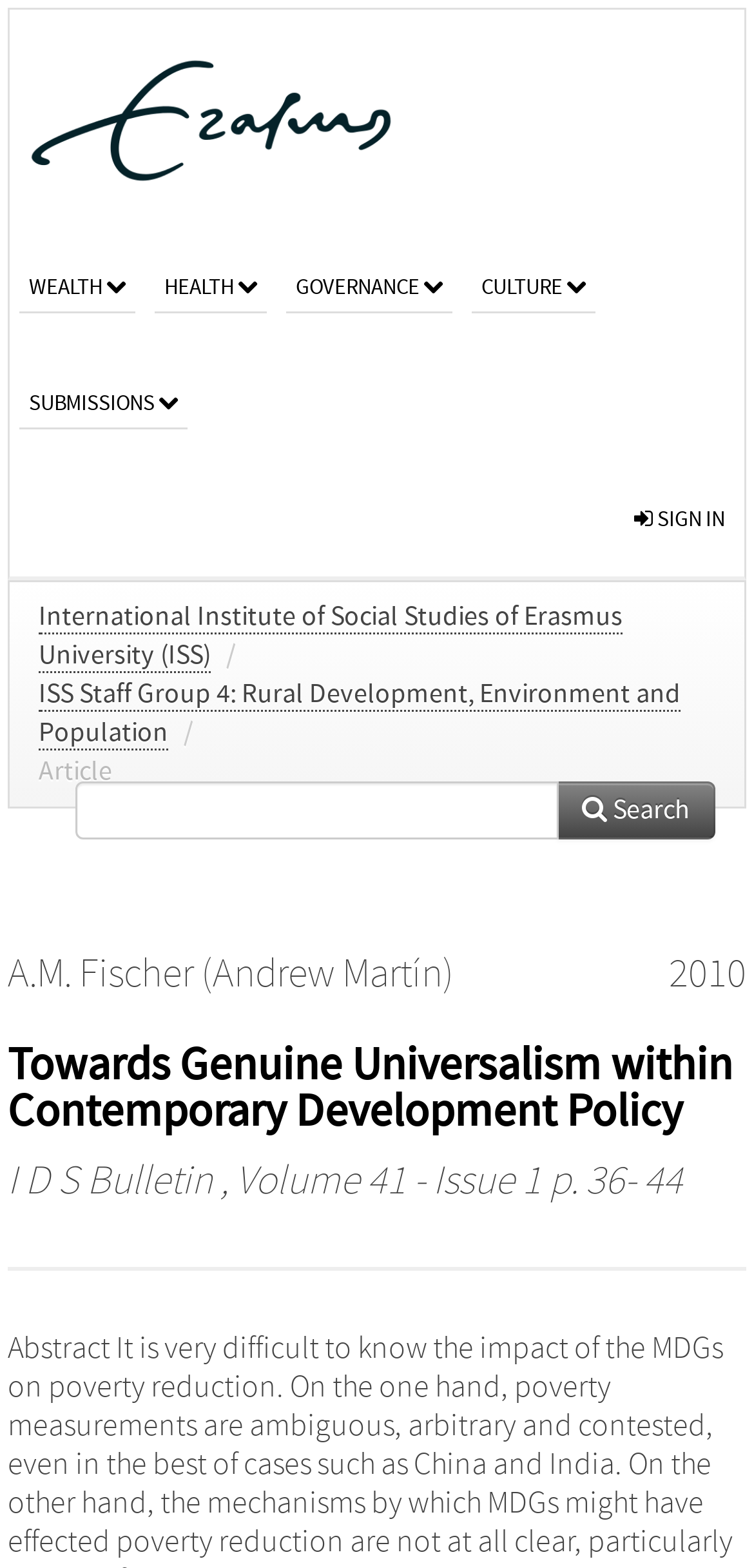Please provide a short answer using a single word or phrase for the question:
How many links are there on the webpage?

13